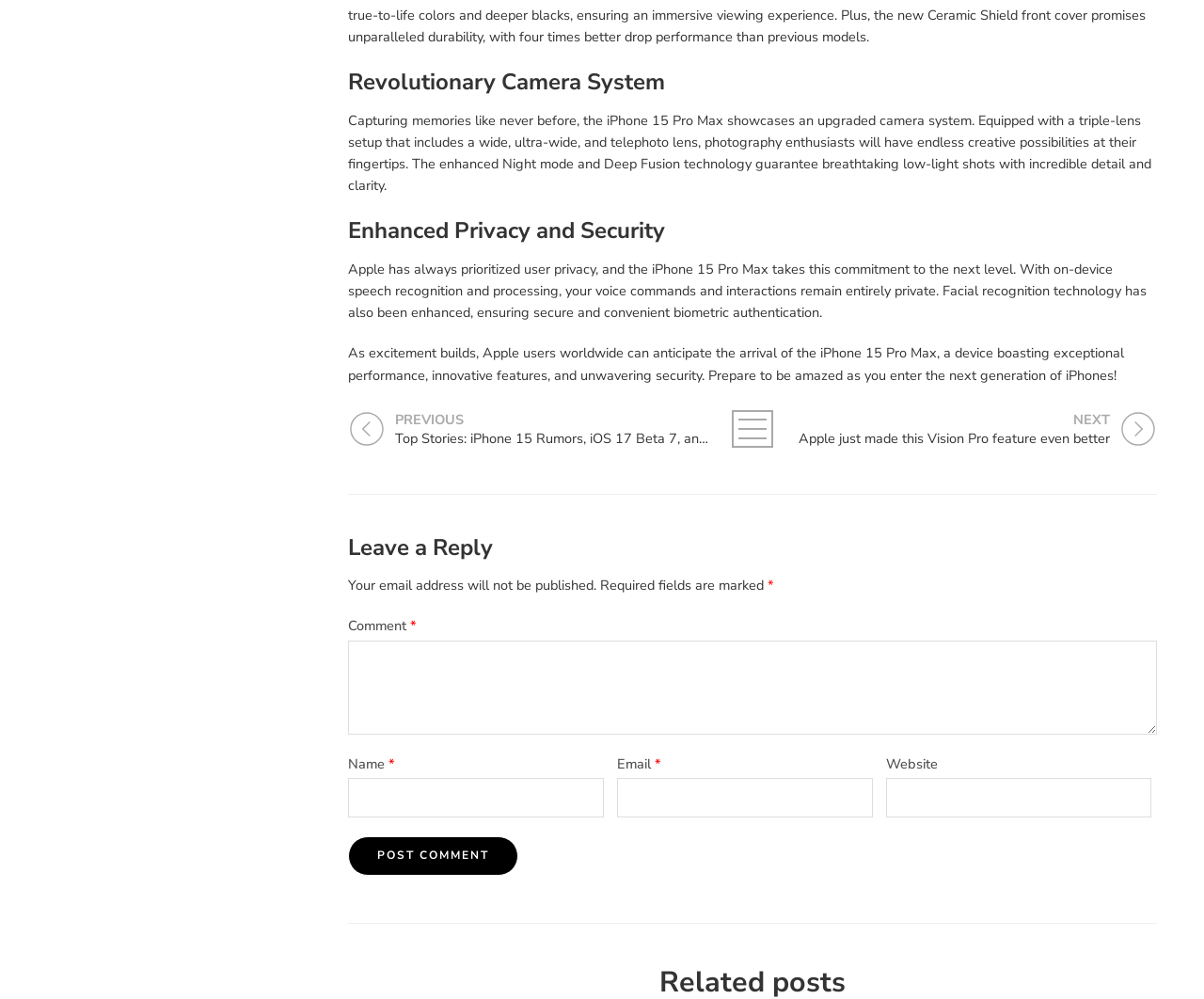Please determine the bounding box coordinates of the element's region to click for the following instruction: "Search for something".

None